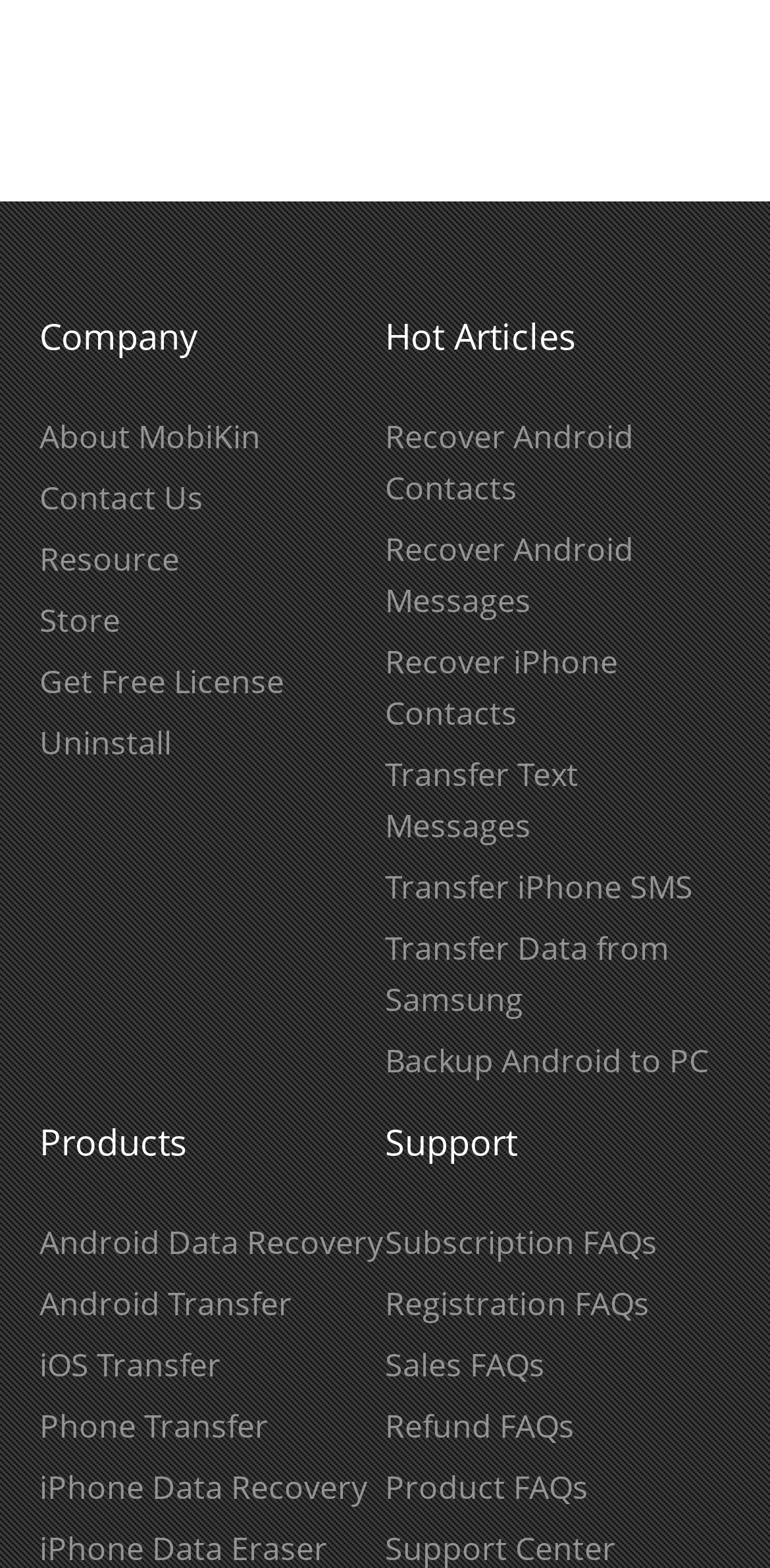Show the bounding box coordinates of the region that should be clicked to follow the instruction: "Get free license."

[0.051, 0.42, 0.369, 0.448]